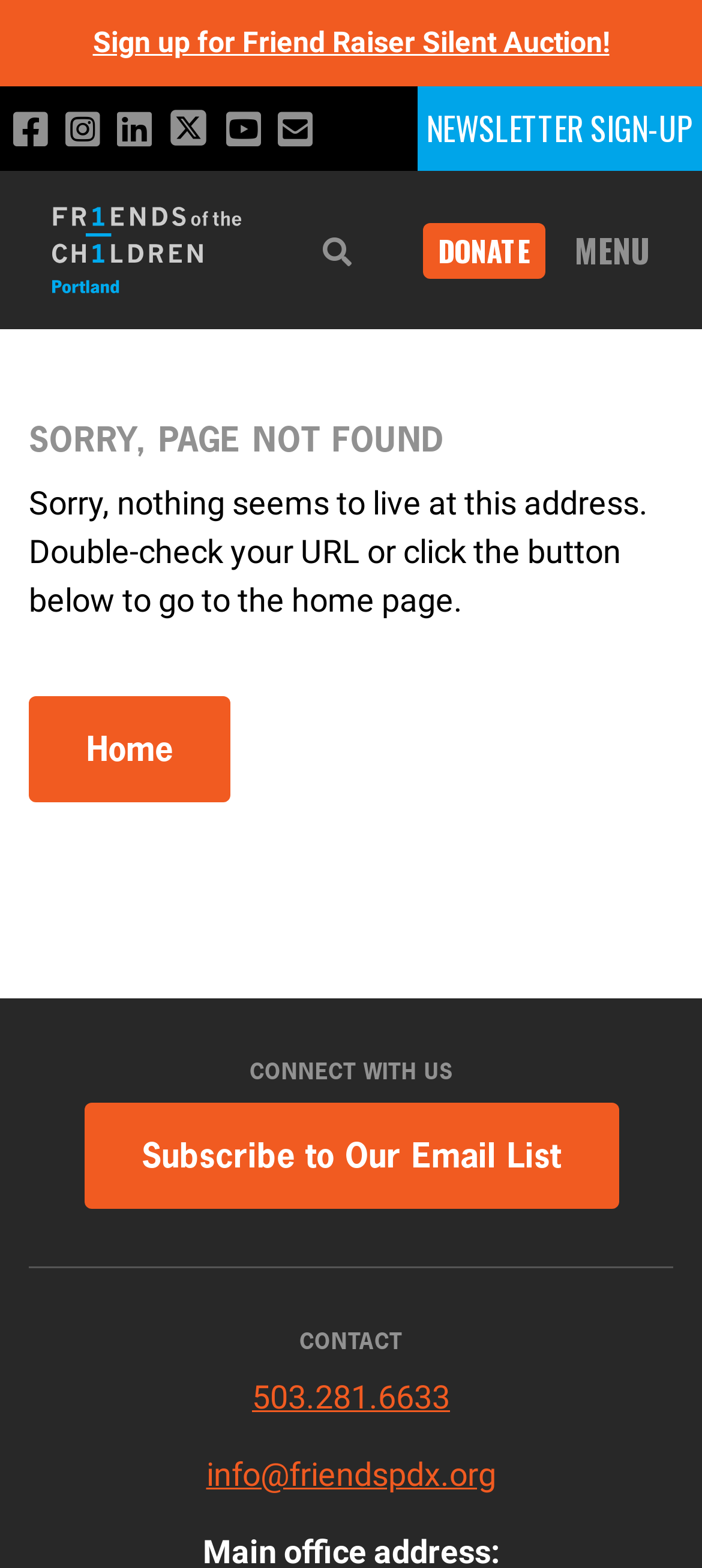Locate the bounding box coordinates of the clickable area to execute the instruction: "Follow us on Facebook". Provide the coordinates as four float numbers between 0 and 1, represented as [left, top, right, bottom].

[0.019, 0.064, 0.068, 0.102]